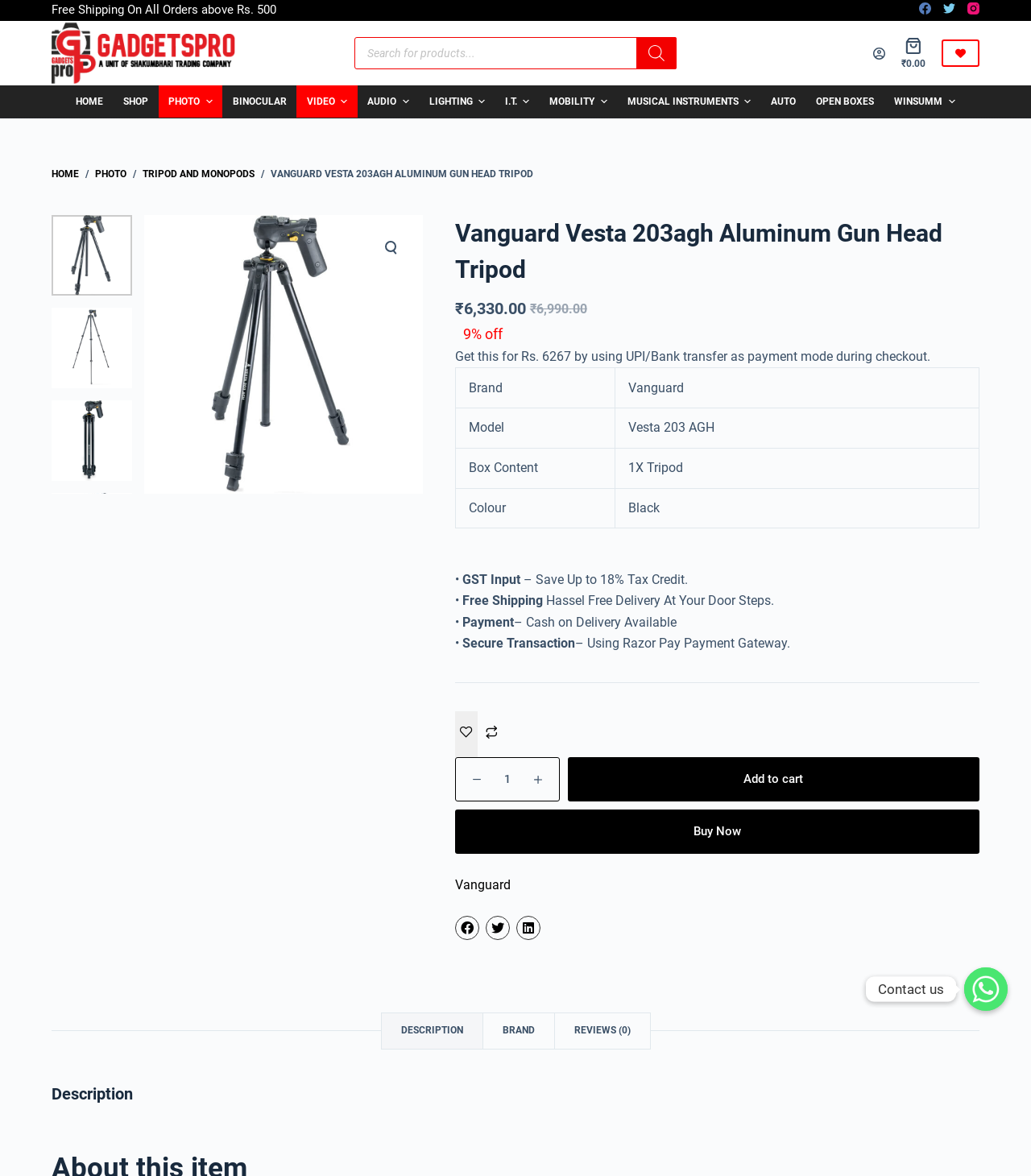Summarize the webpage in an elaborate manner.

This webpage is about the Vanguard Vesta 203 AGH Aluminum Gun Head Tripod, a product from GadgetsPro. At the top left corner, there is a link to skip to the content. Below it, there is a notification about free shipping on all orders above Rs. 500. On the top right corner, there are social media links to Facebook, Twitter, and Instagram. 

Next to the social media links, there is a GadgetsPro logo, which is also a link. Below the logo, there is a navigation menu with a search bar and several links to different categories, including HOME, SHOP, PHOTO, BINOCULAR, VIDEO, AUDIO, LIGHTING, I.T., MOBILITY, MUSICAL INSTRUMENTS, AUTO, and OPEN BOXES. Each category has an associated image.

On the left side of the page, there is a header section with links to HOME, PHOTO, and TRIPOD AND MONOPODS. Below it, there is a product description section with the product name, Vanguard Vesta 203AGH Aluminum Gun Head Tripod, and a search icon. 

In the main content area, there are three product images, each with a link. Below the images, there is a product information section with a heading, Vanguard Vesta 203agh Aluminum Gun Head Tripod. 

At the bottom of the page, there is a slider with eight slides, each containing an image.